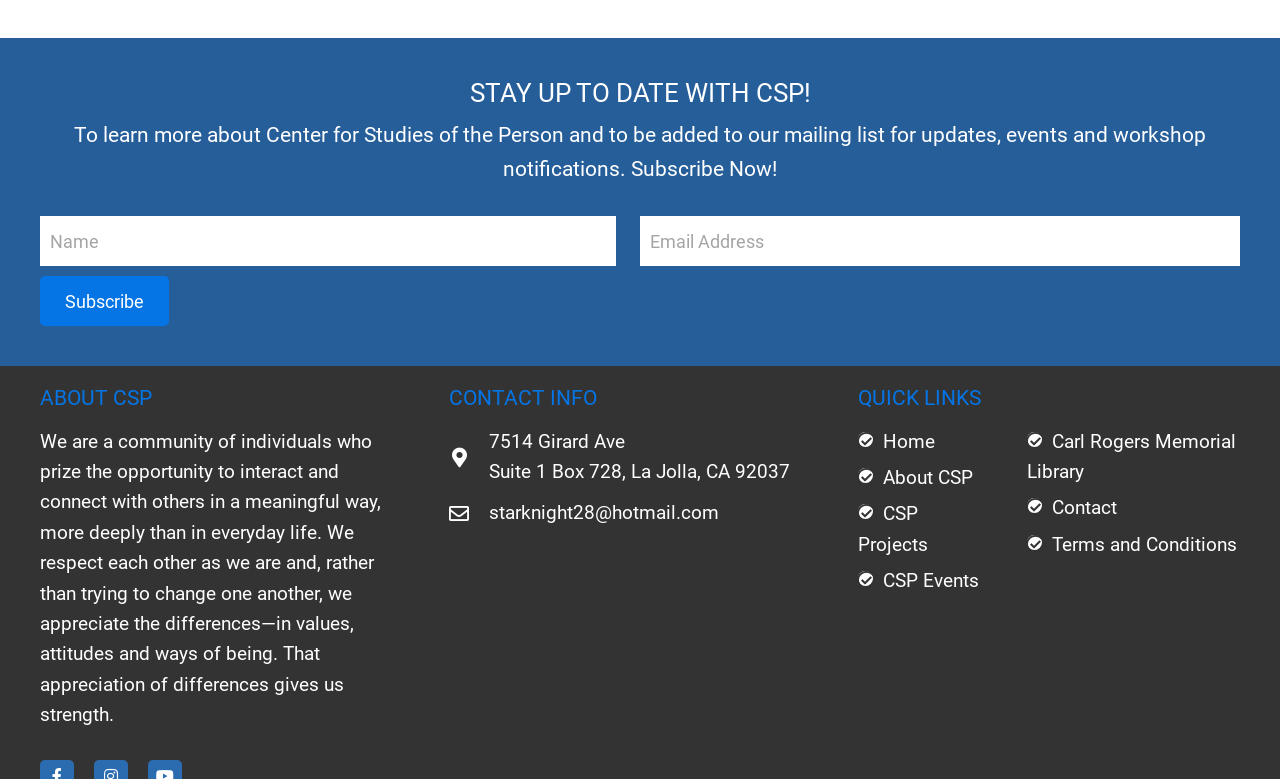Specify the bounding box coordinates (top-left x, top-left y, bottom-right x, bottom-right y) of the UI element in the screenshot that matches this description: CSP Projects

[0.671, 0.641, 0.771, 0.725]